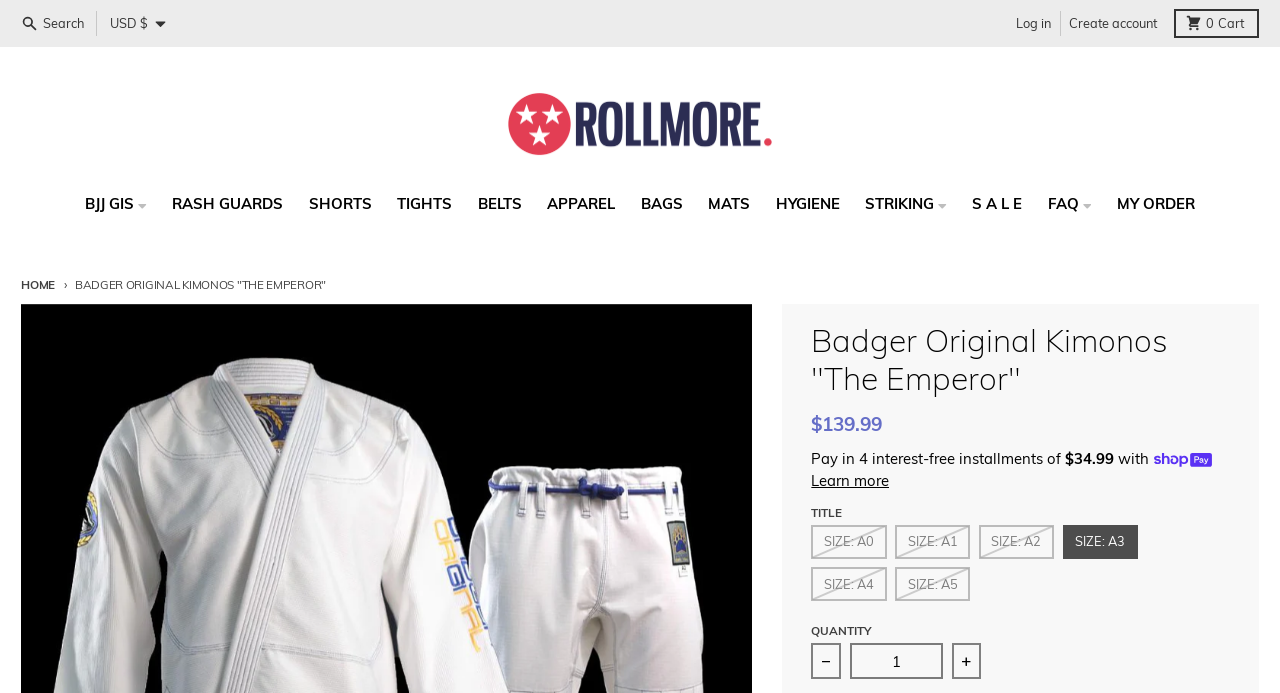What is the title or heading displayed on the webpage?

Badger Original Kimonos "The Emperor"